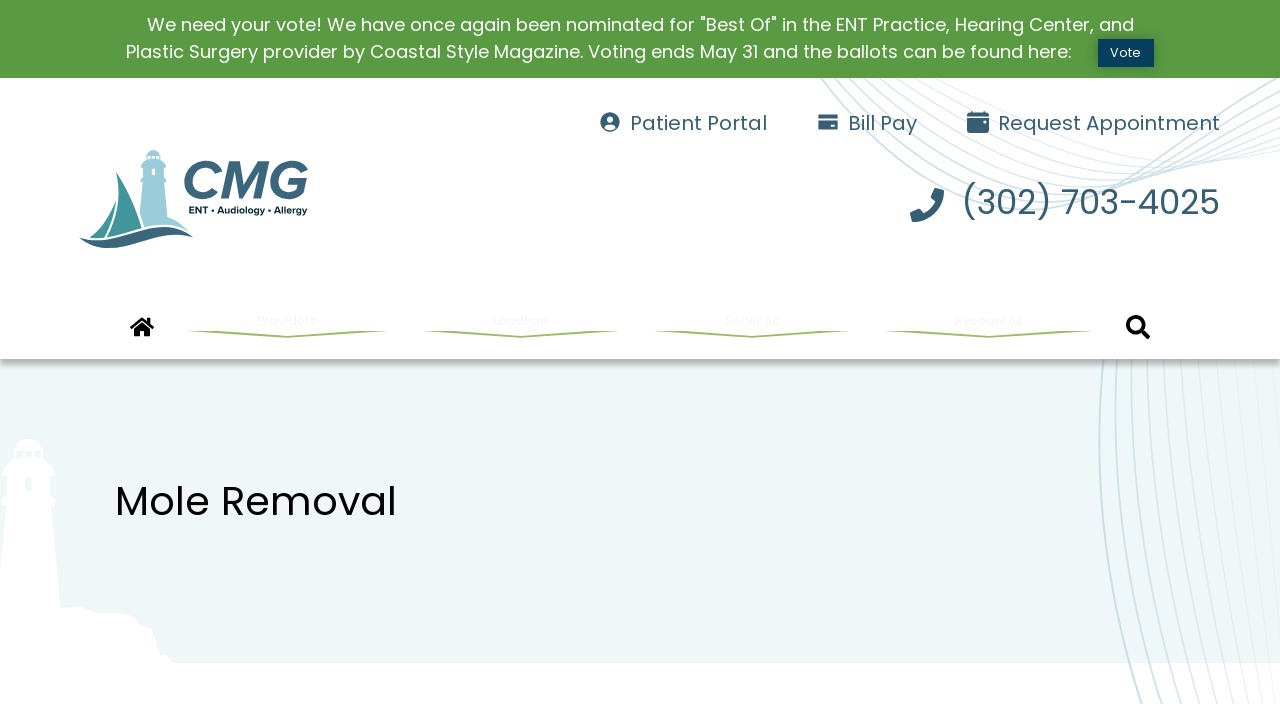Identify and provide the bounding box coordinates of the UI element described: "Patient Portal". The coordinates should be formatted as [left, top, right, bottom], with each number being a float between 0 and 1.

[0.468, 0.154, 0.599, 0.194]